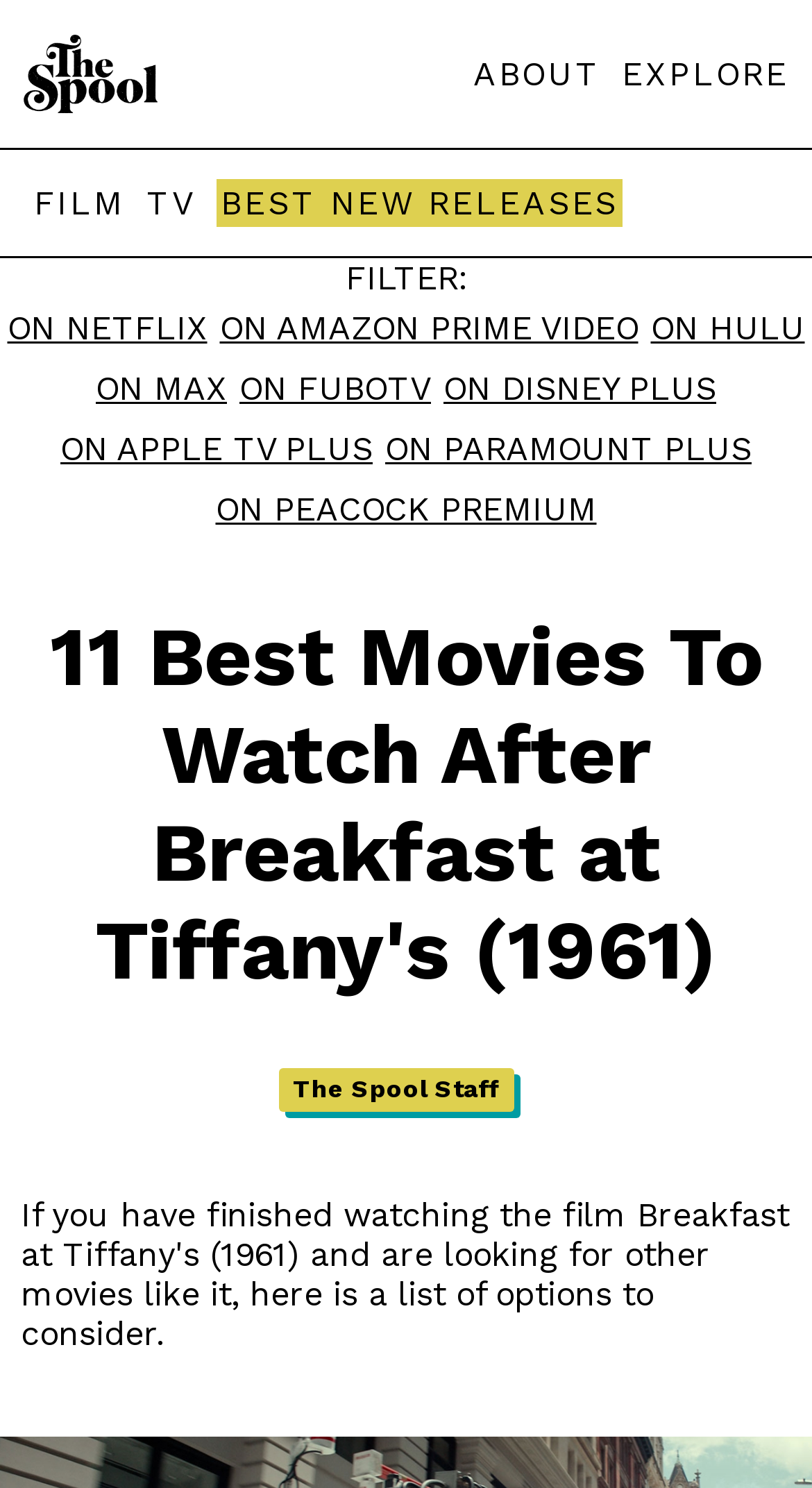Determine the bounding box coordinates of the clickable region to execute the instruction: "filter by ON NETFLIX". The coordinates should be four float numbers between 0 and 1, denoted as [left, top, right, bottom].

[0.009, 0.207, 0.255, 0.234]